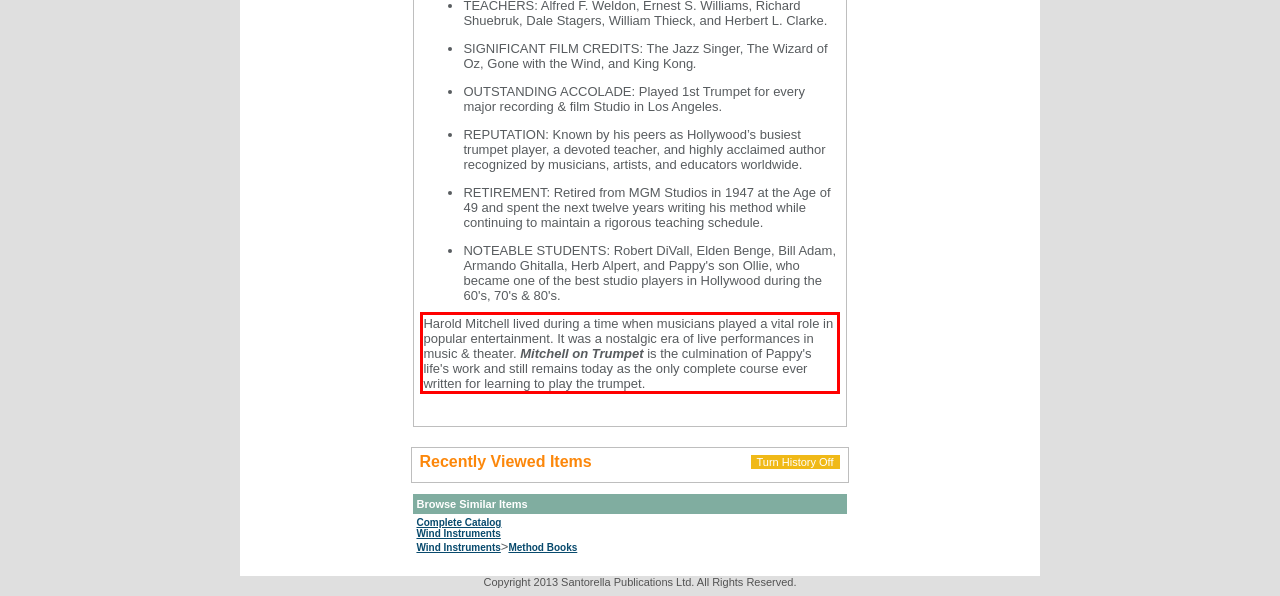Review the webpage screenshot provided, and perform OCR to extract the text from the red bounding box.

Harold Mitchell lived during a time when musicians played a vital role in popular entertainment. It was a nostalgic era of live performances in music & theater. Mitchell on Trumpet is the culmination of Pappy's life's work and still remains today as the only complete course ever written for learning to play the trumpet.